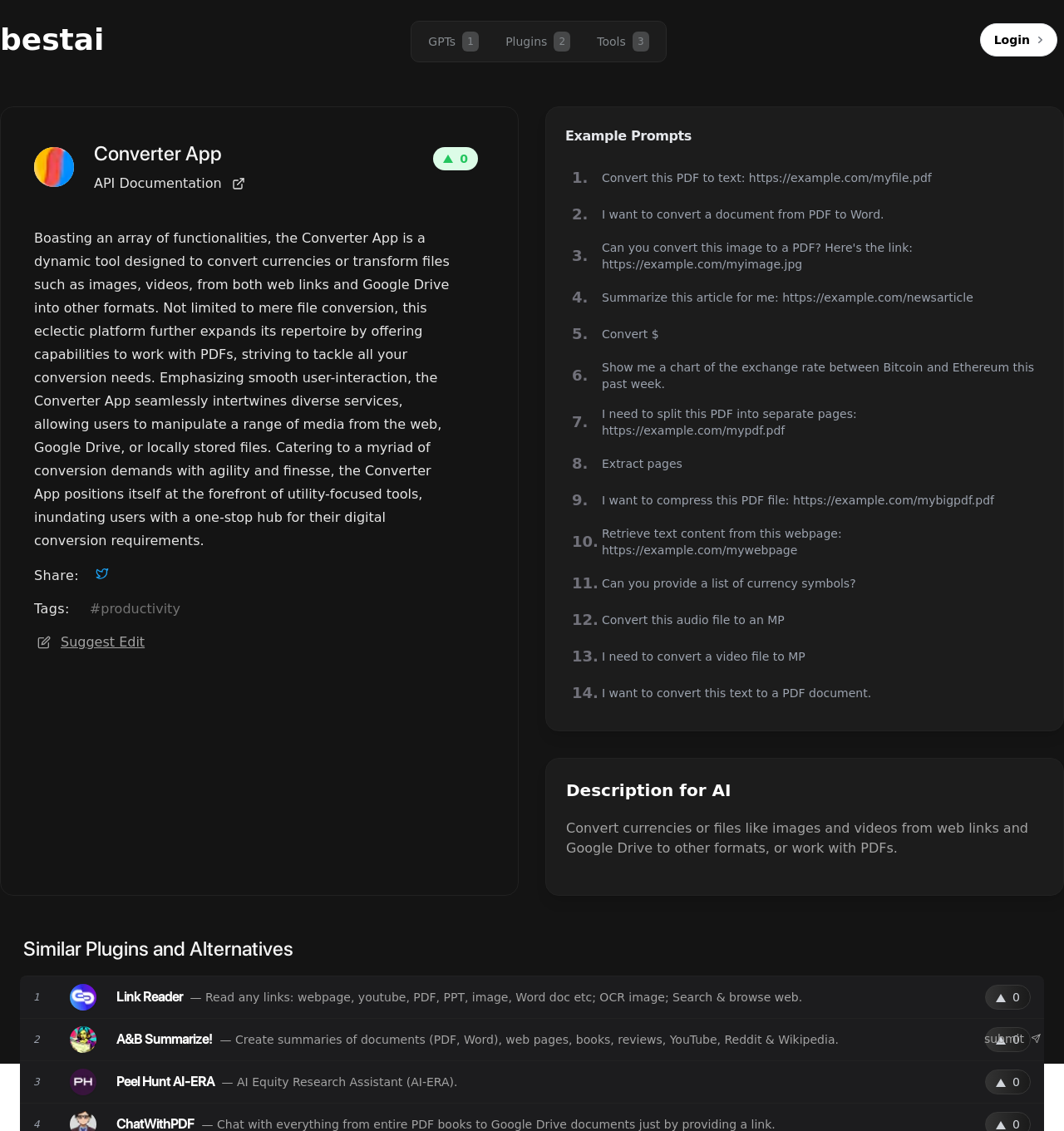Highlight the bounding box coordinates of the element that should be clicked to carry out the following instruction: "Click the 'Suggest Edit' button". The coordinates must be given as four float numbers ranging from 0 to 1, i.e., [left, top, right, bottom].

[0.032, 0.559, 0.136, 0.577]